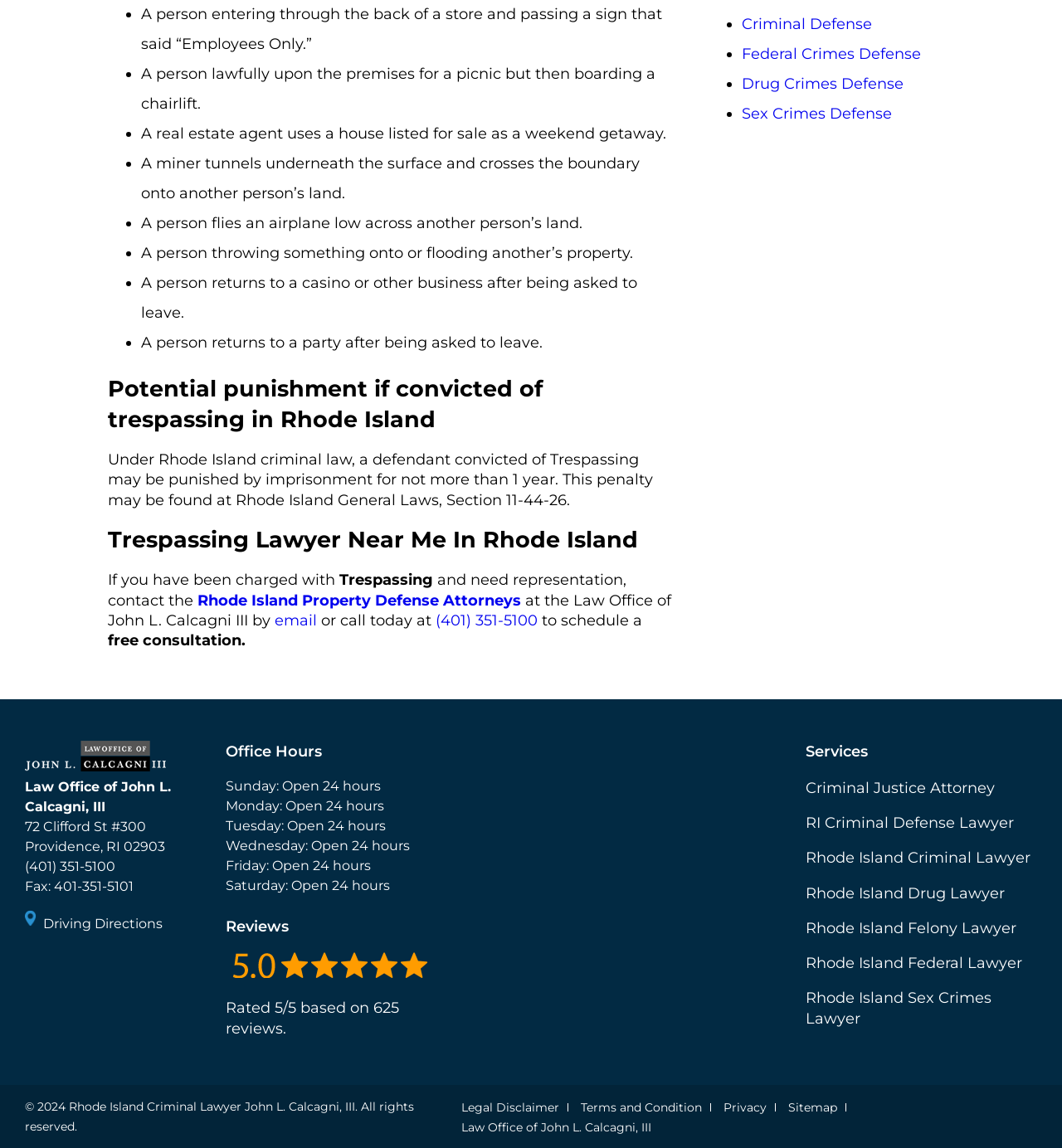What is the rating of the Law Office of John L. Calcagni, III based on reviews?
Ensure your answer is thorough and detailed.

According to the webpage, the Law Office of John L. Calcagni, III is rated 5/5 based on 625 reviews, as stated in the 'Reviews' section.